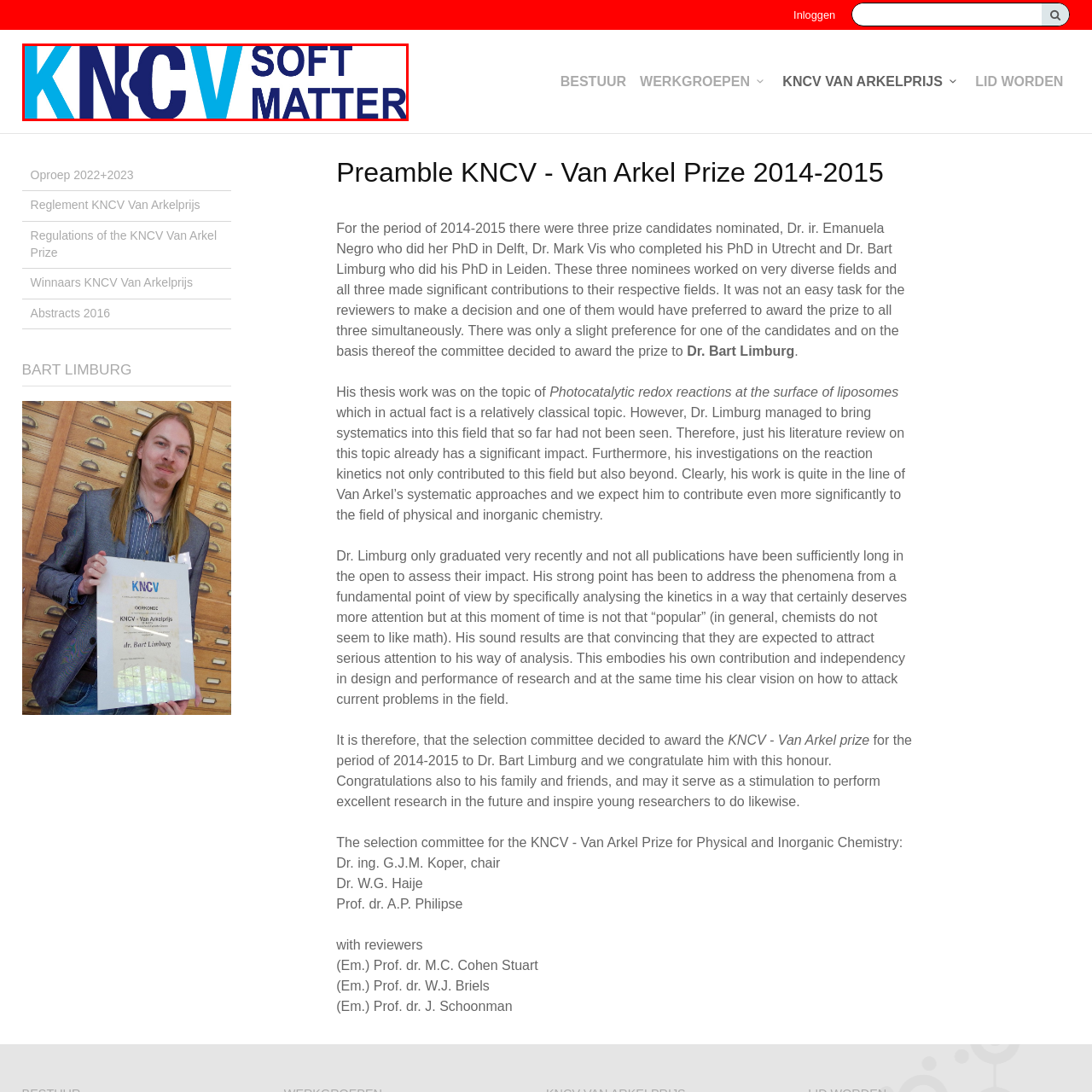Craft a comprehensive description of the image located inside the red boundary.

The image features the logo of KNCV Soft Matter, prominently displaying the text "KNCV" in bold, dark blue letters, followed by "SOFT MATTER" in a lighter blue. This logo represents the Soft Matter division under the KNCV (Royal Netherlands Chemical Society), which is dedicated to the study and promotion of soft matter research, a significant field within physical and inorganic chemistry. The design utilizes a modern aesthetic with a blend of vibrant colors to convey innovation and vitality in the scientific community.